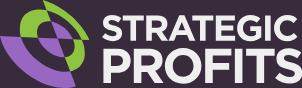Thoroughly describe the content and context of the image.

The image features the logo of "Strategic Profits," designed with a modern and sleek aesthetic. The logo prominently displays the words "STRATEGIC PROFITS" in bold, white typography against a deep purple background, symbolizing professionalism and stability. Accompanying the text is a graphic element in the form of circular shapes in varying shades of green and purple, which adds a dynamic touch and emphasizes the brand's focus on innovative approaches to profitability and strategic planning. This logo reflects the brand's mission to empower businesses with the tools and insights necessary for financial success.